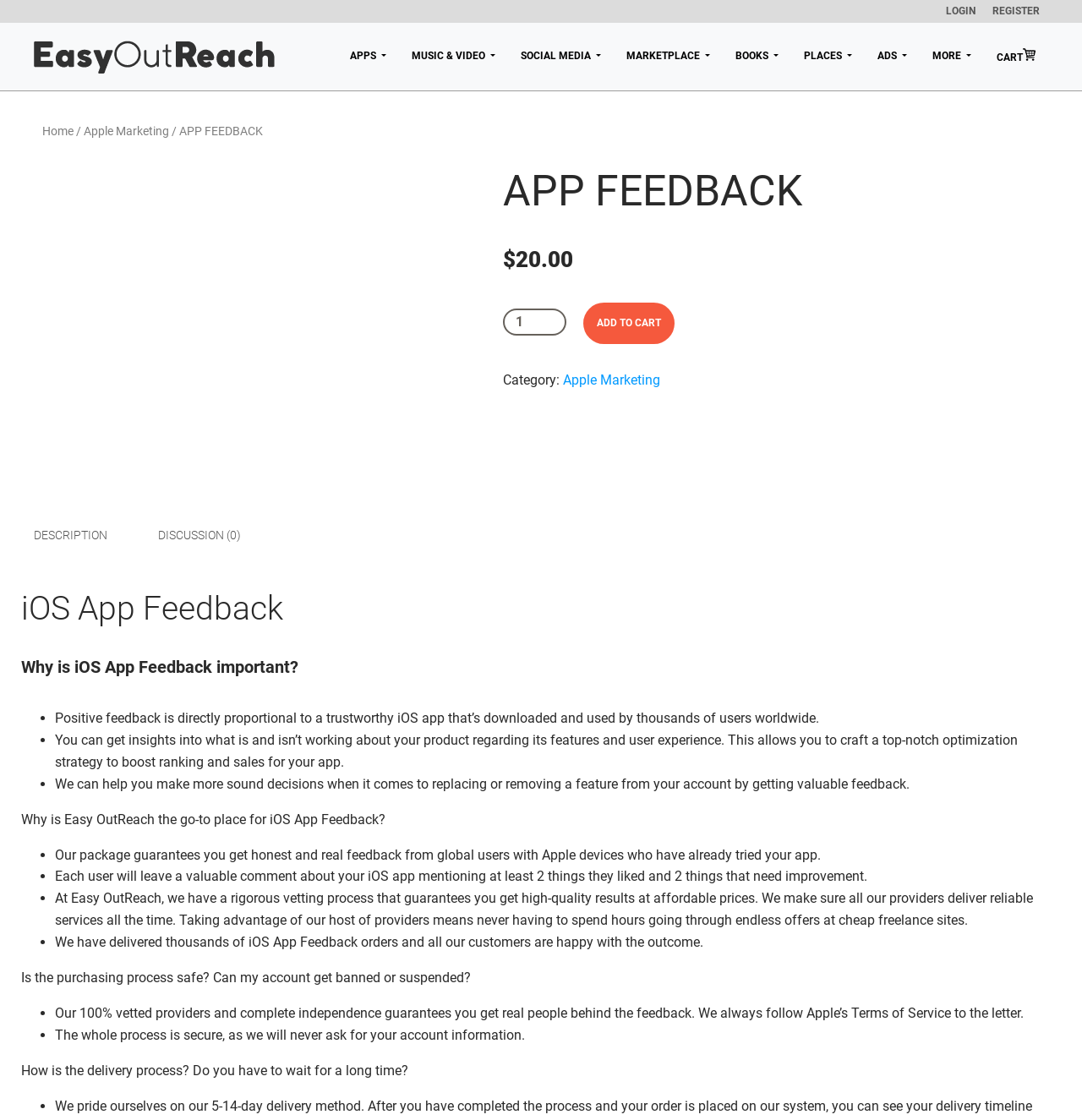Identify the bounding box coordinates of the area that should be clicked in order to complete the given instruction: "Click the Apple Marketing link". The bounding box coordinates should be four float numbers between 0 and 1, i.e., [left, top, right, bottom].

[0.52, 0.332, 0.61, 0.346]